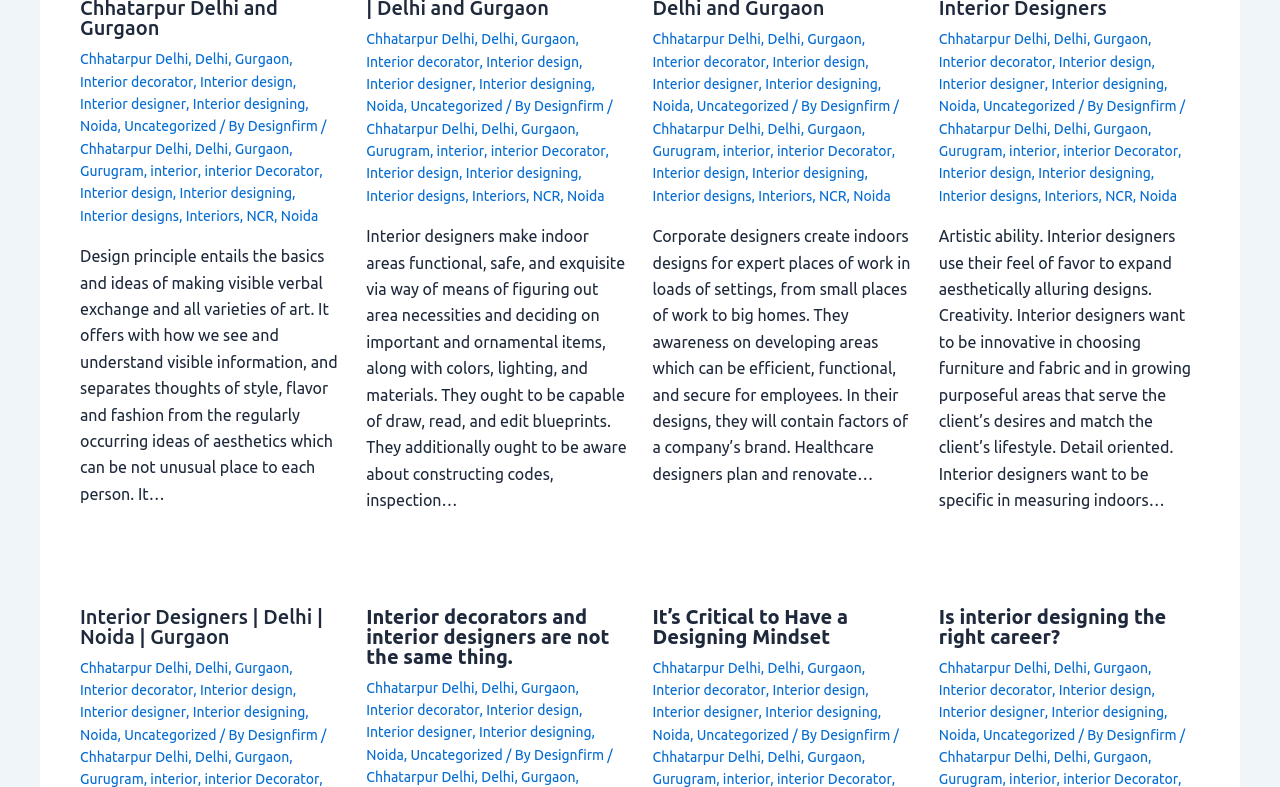Please determine the bounding box coordinates of the element's region to click for the following instruction: "Click on 'Chhatarpur Delhi'".

[0.062, 0.065, 0.147, 0.085]